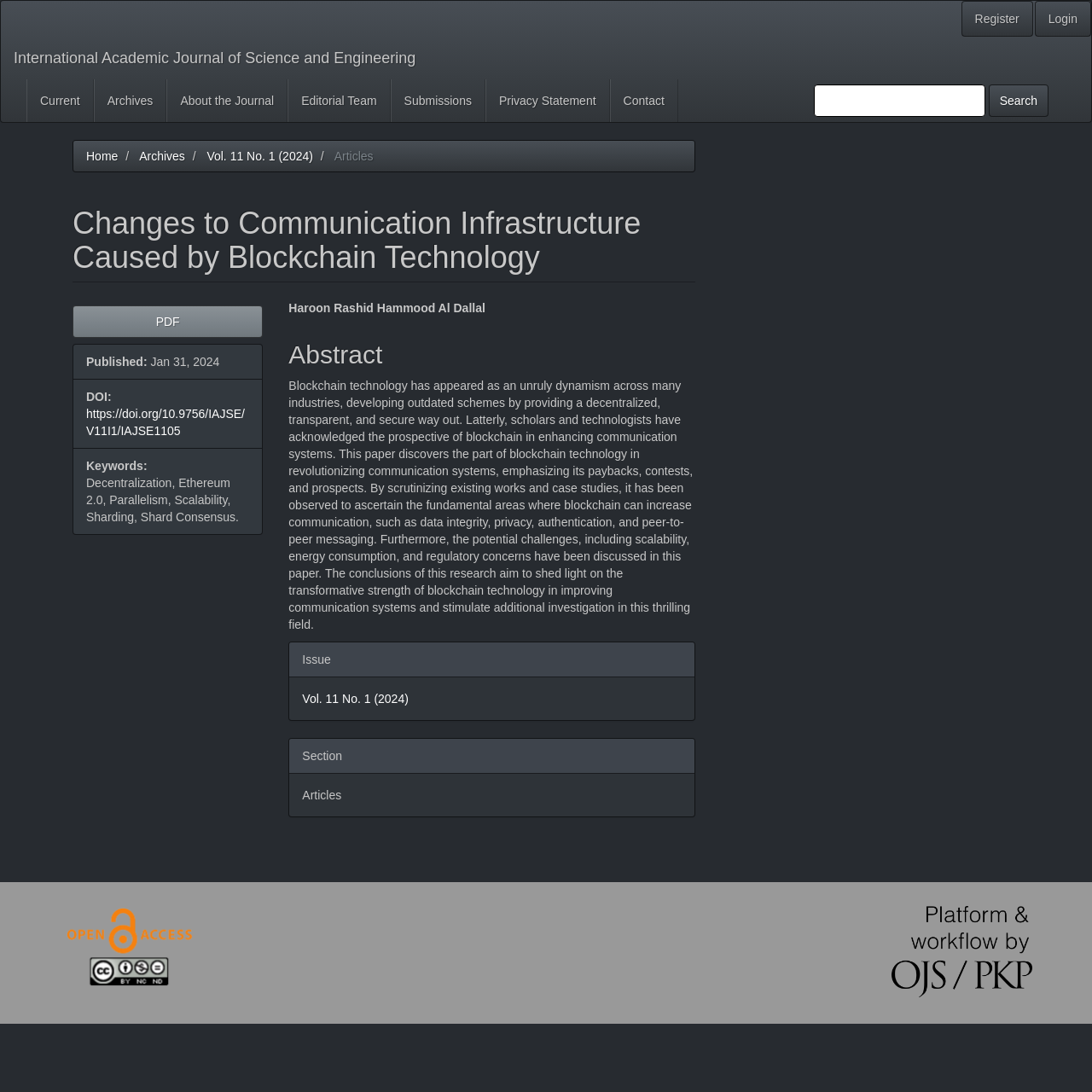Identify the bounding box coordinates for the UI element described by the following text: "Jammu & Kashmir". Provide the coordinates as four float numbers between 0 and 1, in the format [left, top, right, bottom].

None